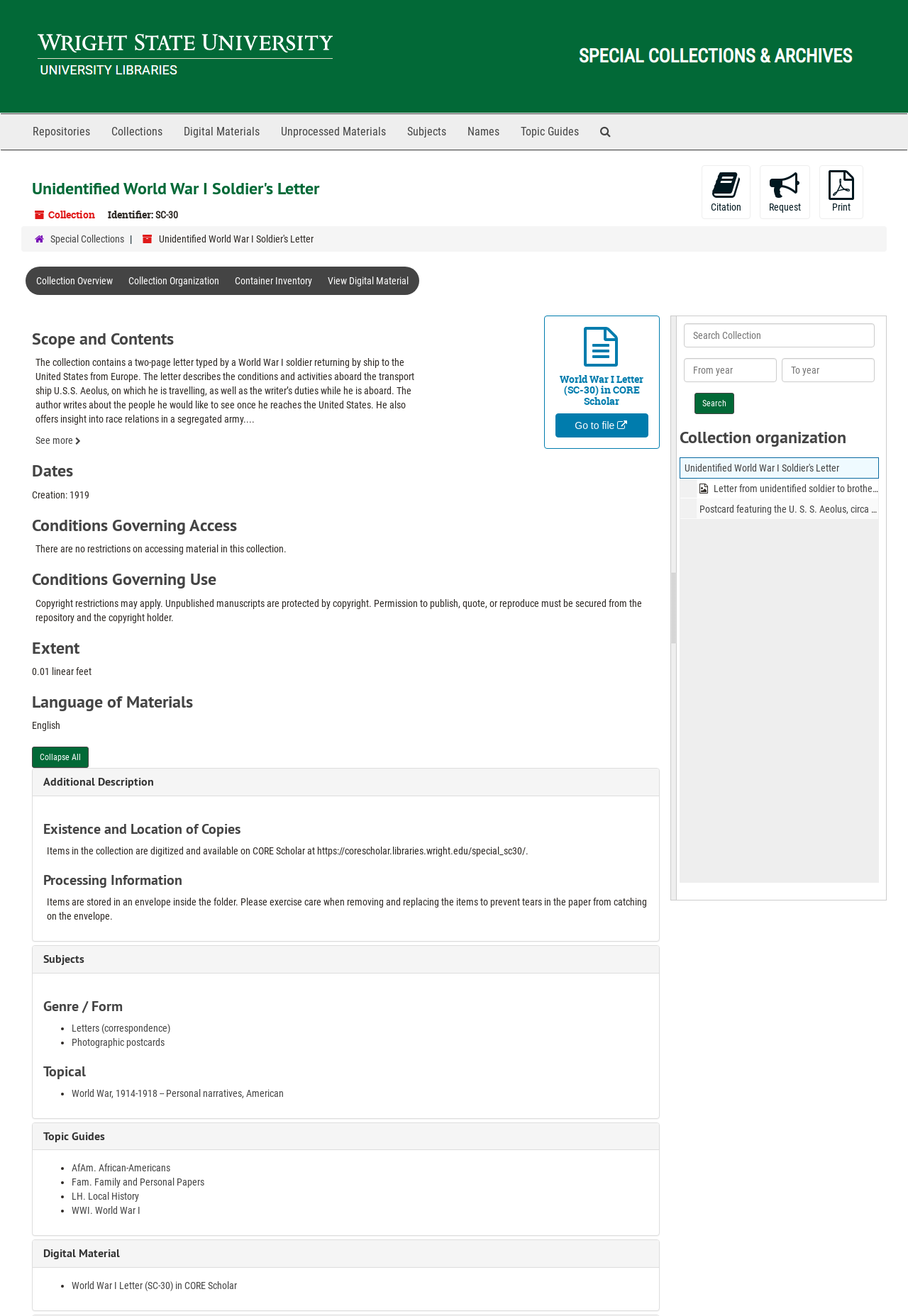What is the extent of the collection?
Please provide a single word or phrase in response based on the screenshot.

0.01 linear feet